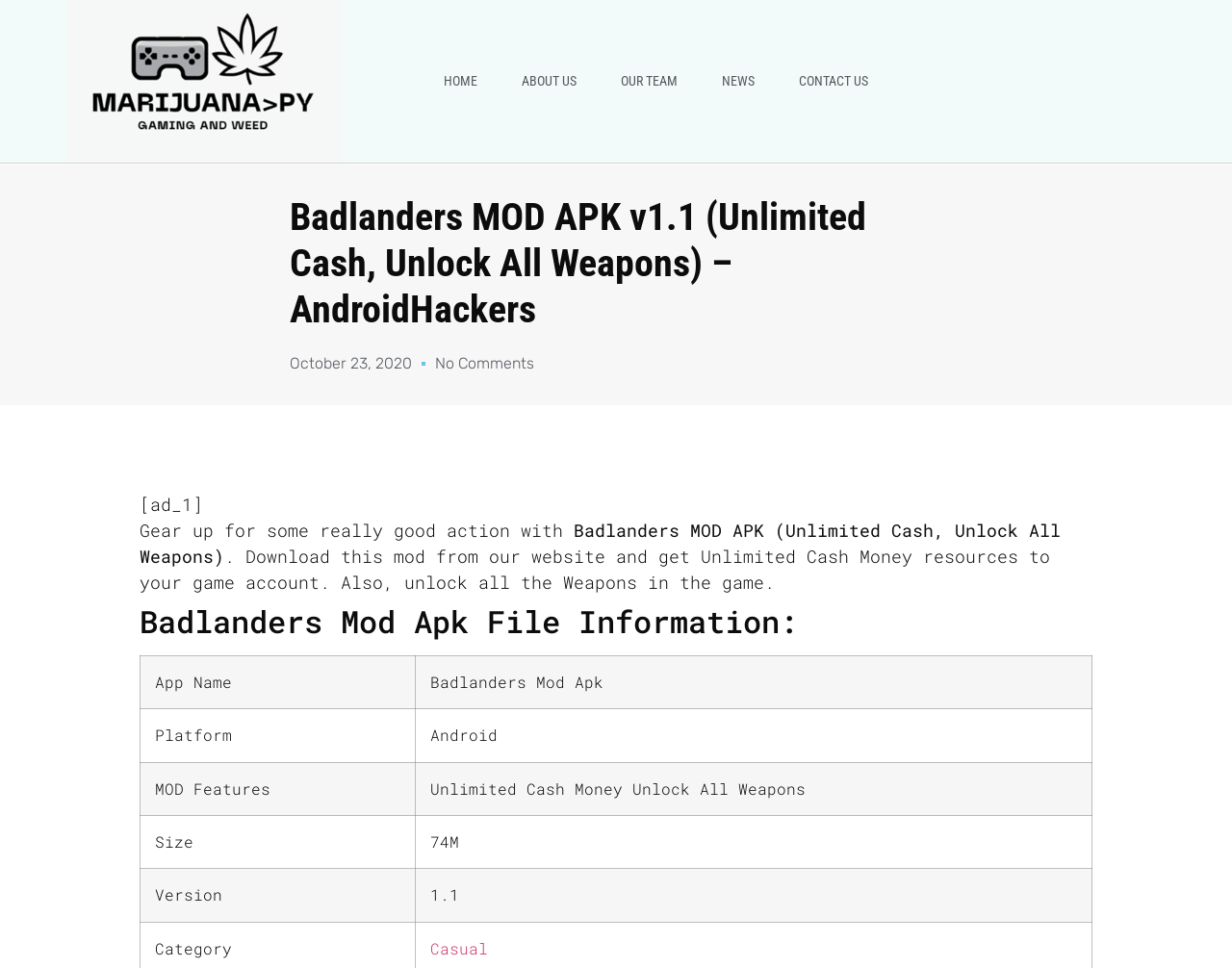Identify the main heading of the webpage and provide its text content.

Badlanders MOD APK v1.1 (Unlimited Cash, Unlock All Weapons) – AndroidHackers